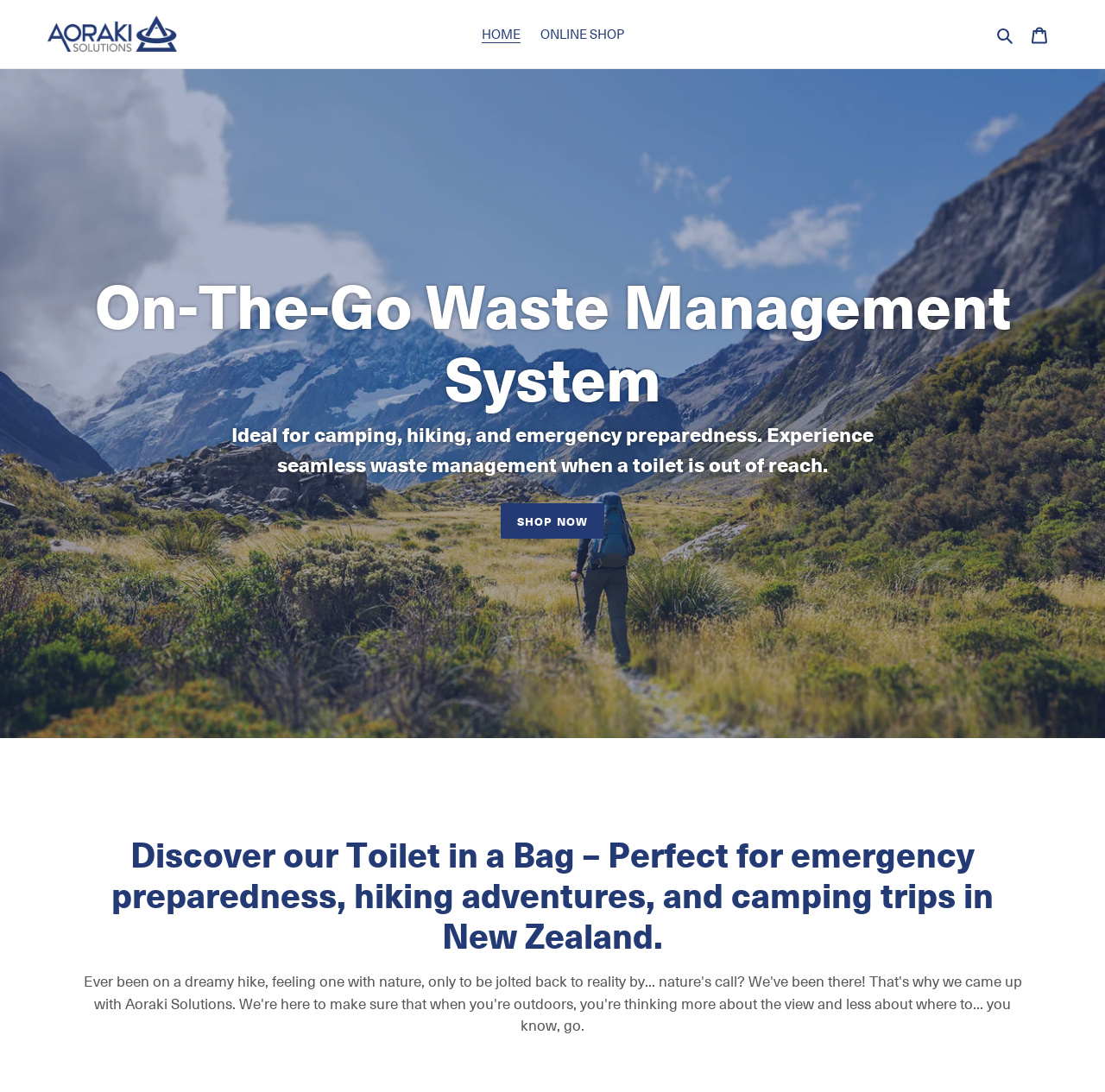Provide the bounding box coordinates of the UI element that matches the description: "HOME".

[0.428, 0.02, 0.479, 0.042]